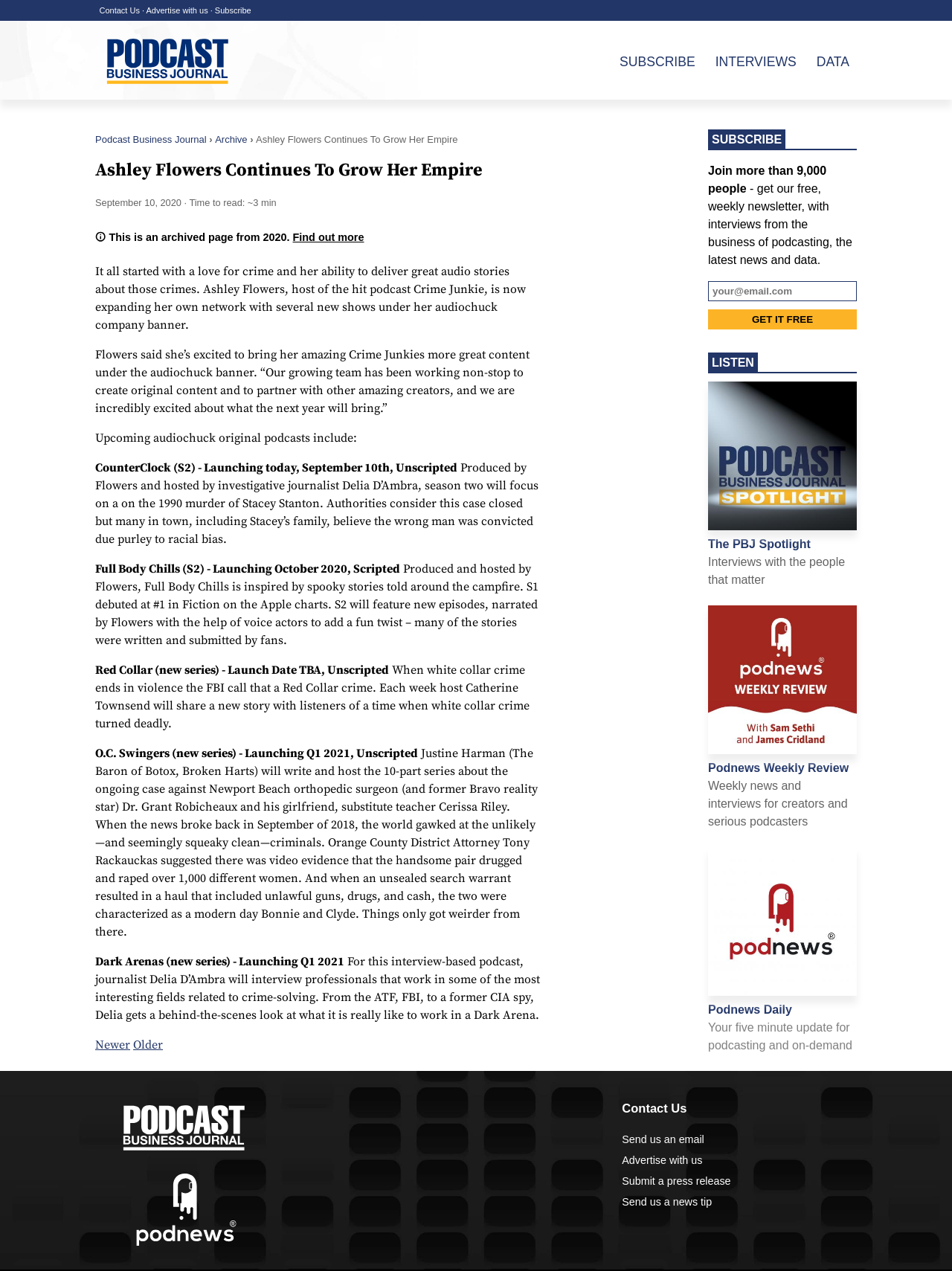Identify the bounding box coordinates necessary to click and complete the given instruction: "Subscribe to the newsletter".

[0.744, 0.221, 0.9, 0.237]